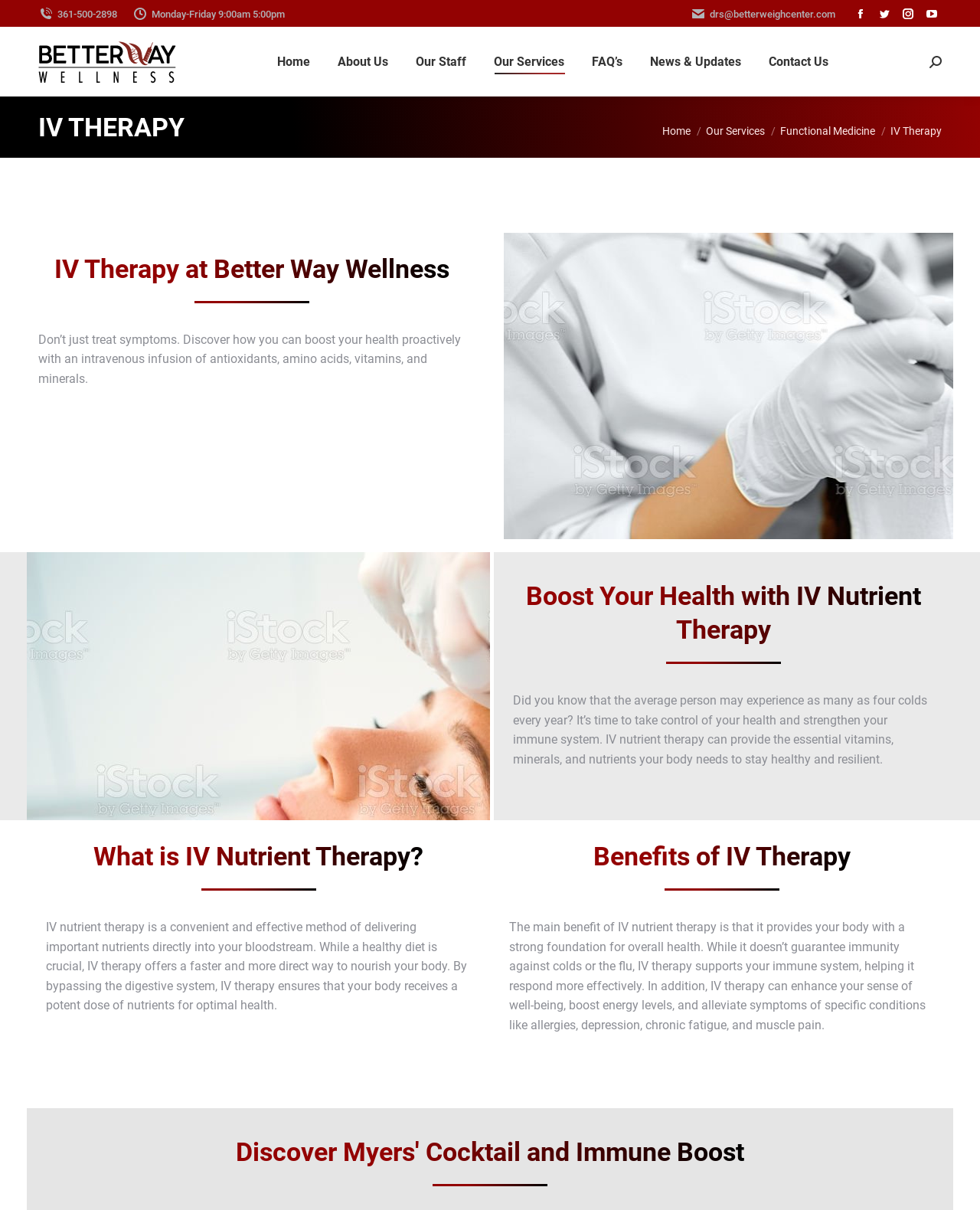Answer the question briefly using a single word or phrase: 
What is the phone number of Better Weigh Wellness?

361-500-2898